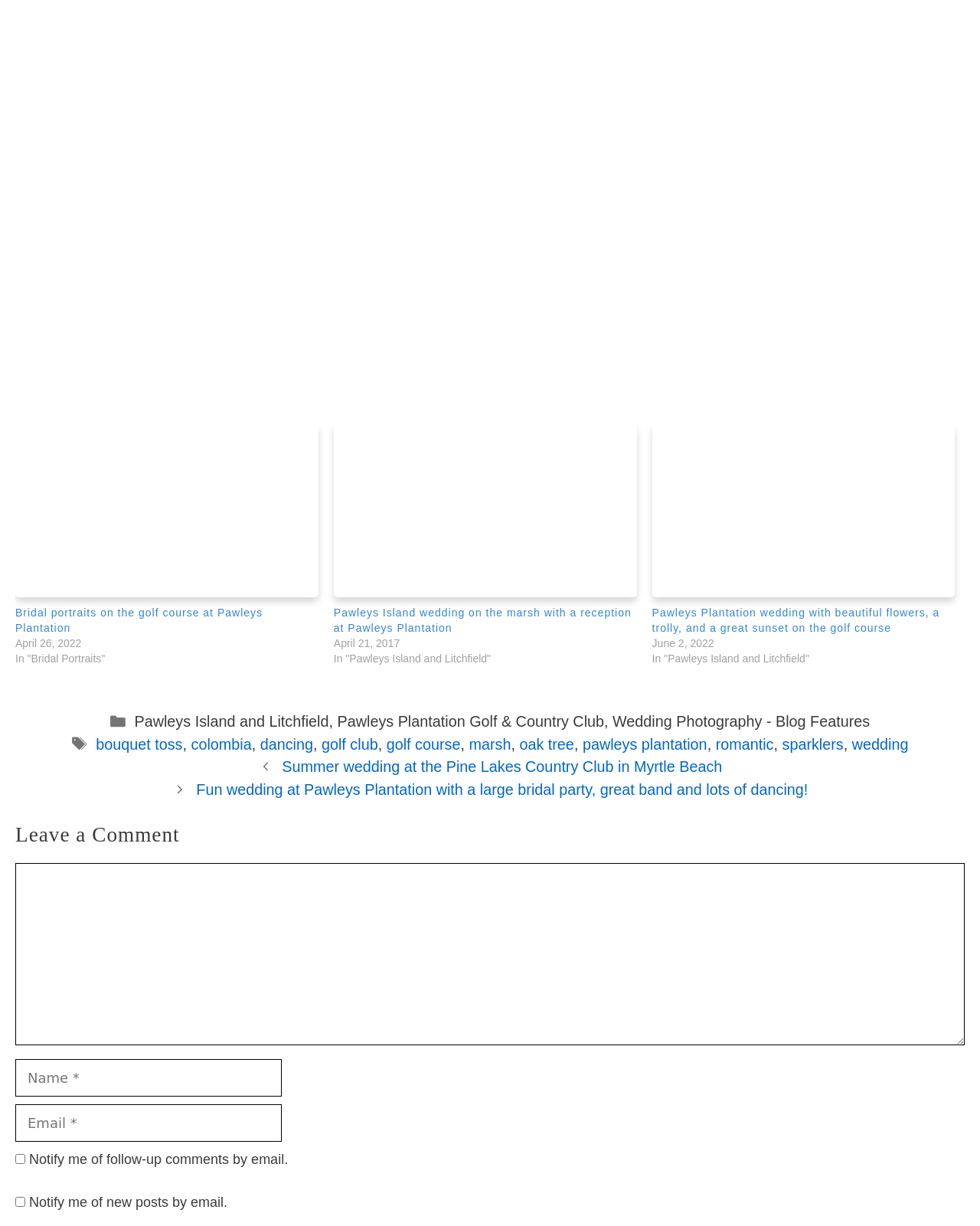Use a single word or phrase to respond to the question:
What is the type of tree mentioned in the webpage?

Oak tree